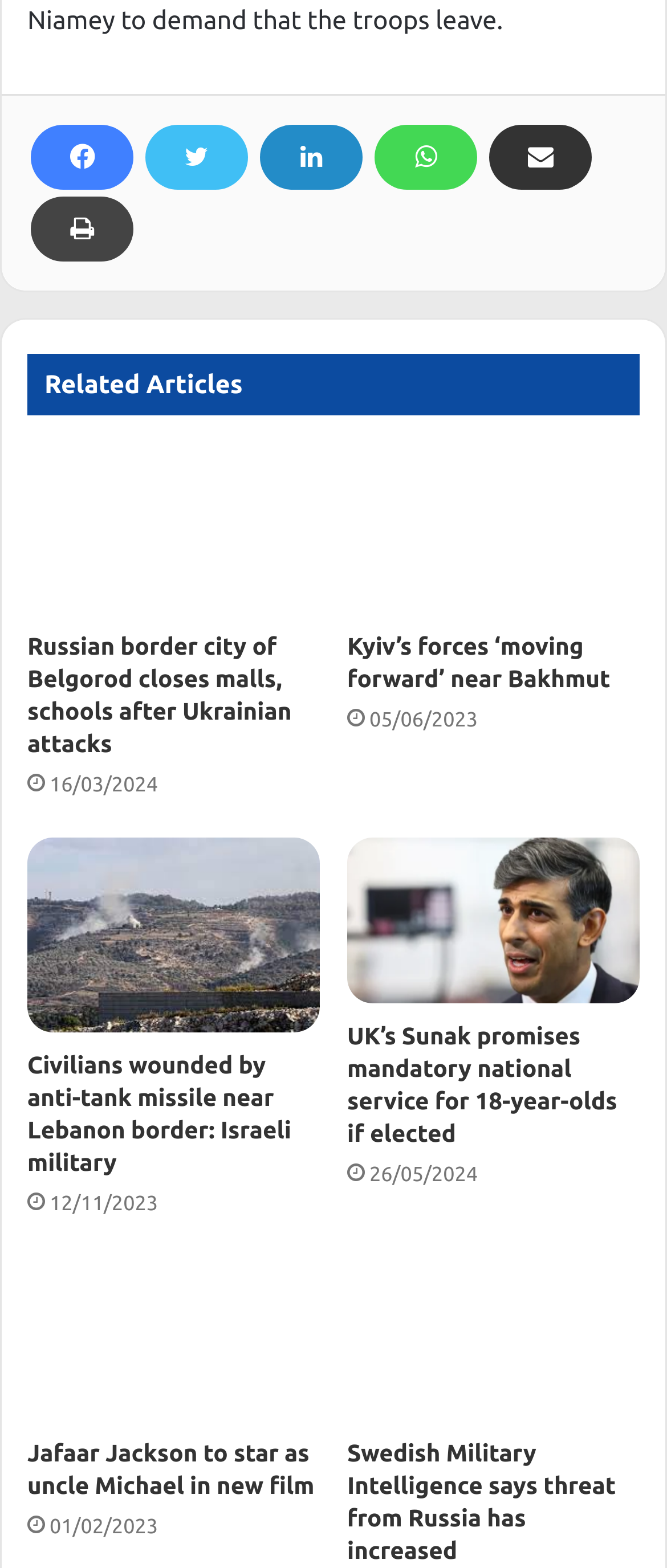Predict the bounding box coordinates for the UI element described as: "Share via Email". The coordinates should be four float numbers between 0 and 1, presented as [left, top, right, bottom].

[0.733, 0.08, 0.887, 0.121]